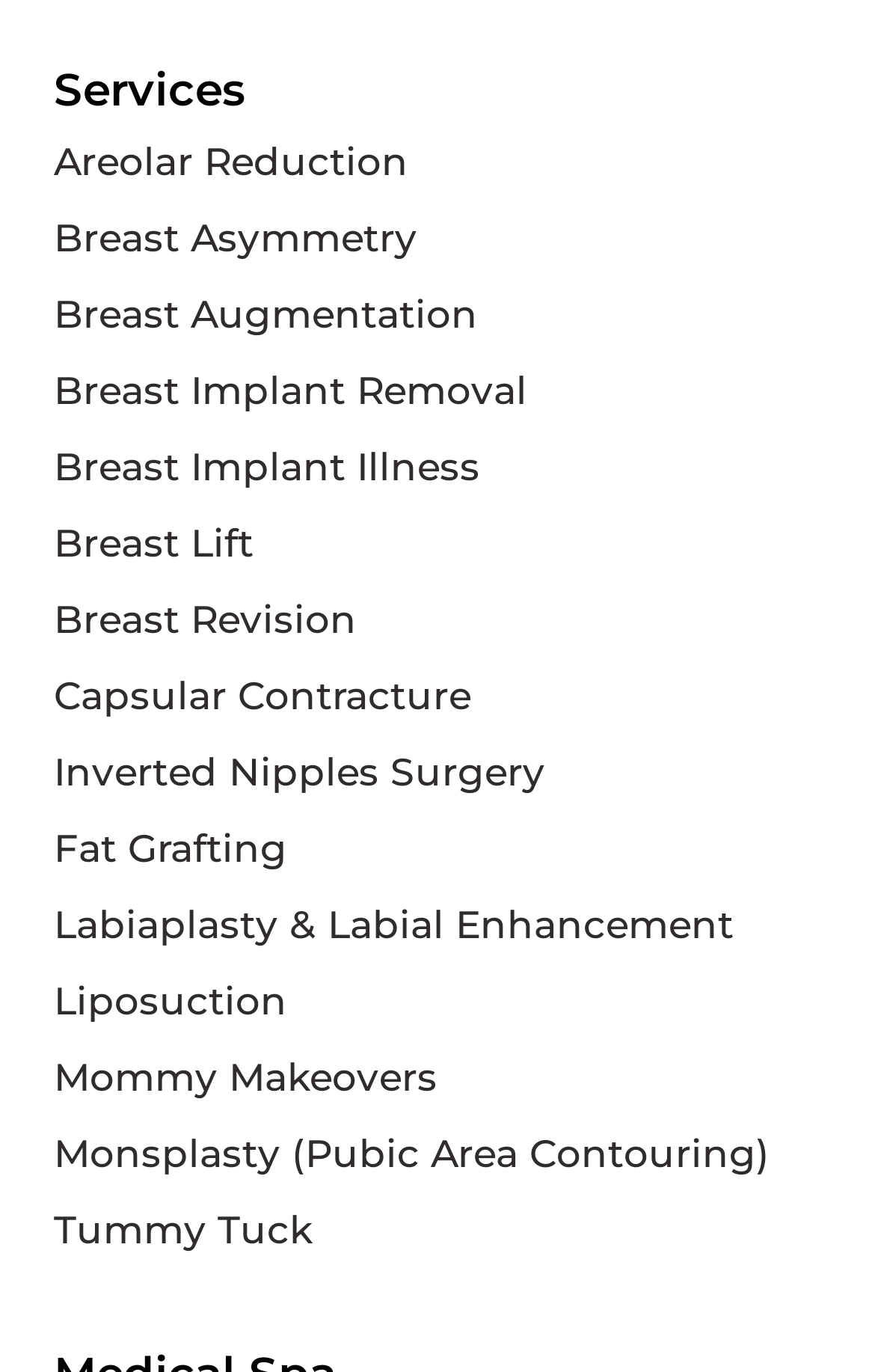Determine the bounding box coordinates of the region to click in order to accomplish the following instruction: "Explore Breast Implant Removal". Provide the coordinates as four float numbers between 0 and 1, specifically [left, top, right, bottom].

[0.062, 0.257, 0.938, 0.313]